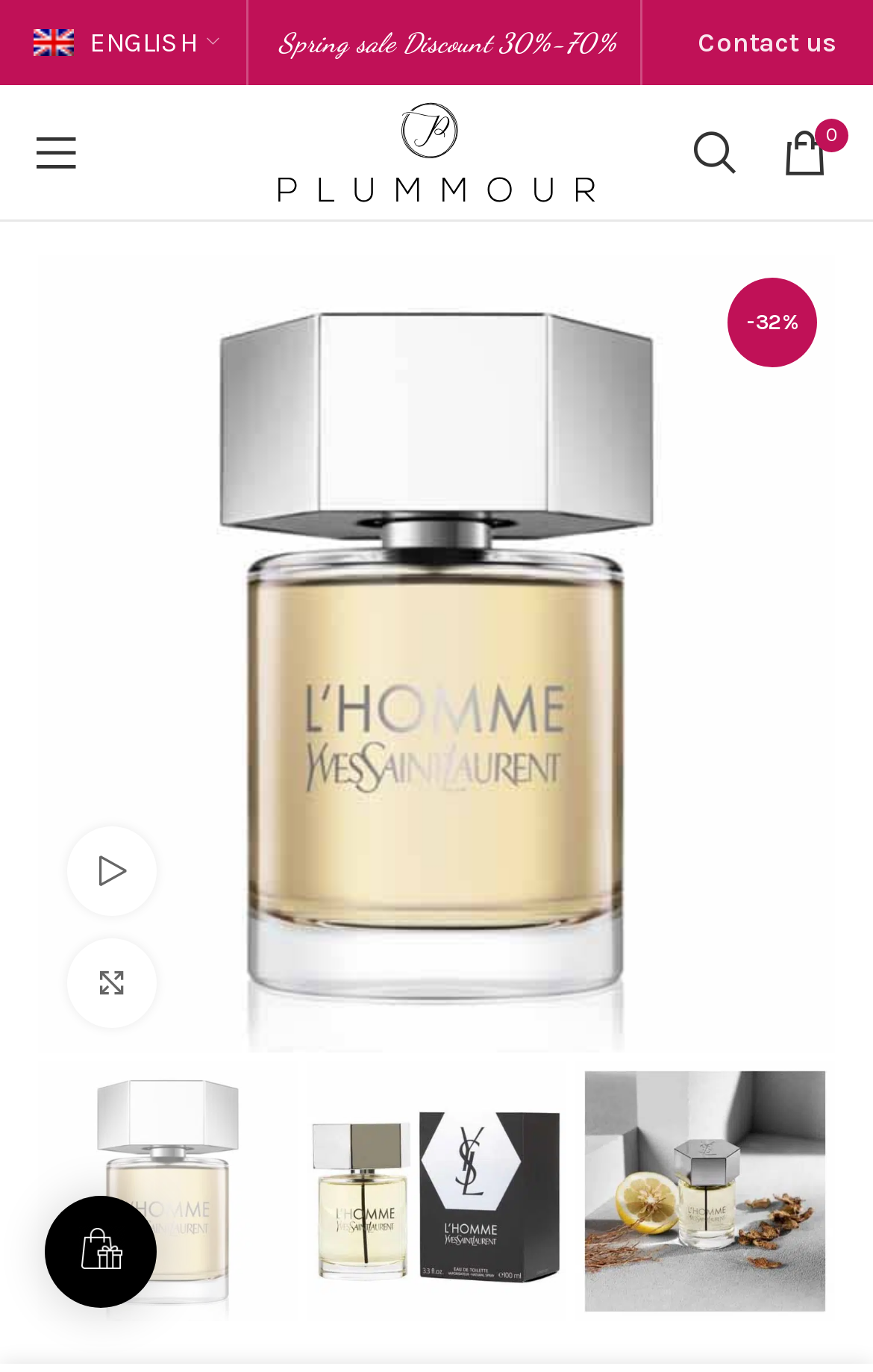Give a complete and precise description of the webpage's appearance.

This webpage appears to be an e-commerce page for a perfume product, specifically Yves Saint Laurent L'Homme Eau de Toilette. At the top left corner, there is a small image of the English flag. Next to it, a promotional banner announces a "Spring sale" with discounts ranging from 30% to 70%. 

On the top right corner, there are several links, including "Contact us", "Open mobile menu", and "Search". Additionally, there is a link displaying a cart icon with a "0" badge, indicating an empty shopping cart. 

Below the top navigation bar, there is a large image of the perfume product, accompanied by a smaller image of the same product above a "Watch video" link and a "Click to enlarge" link. 

On the left side of the product image, there is a link with the website's name, "น้ำหอมแบรนด์เนม | ช้อปน้ำหอมแท้ 100% - PlumMour.com", which is also an image. 

At the bottom right corner, there is a small "close icon" image.